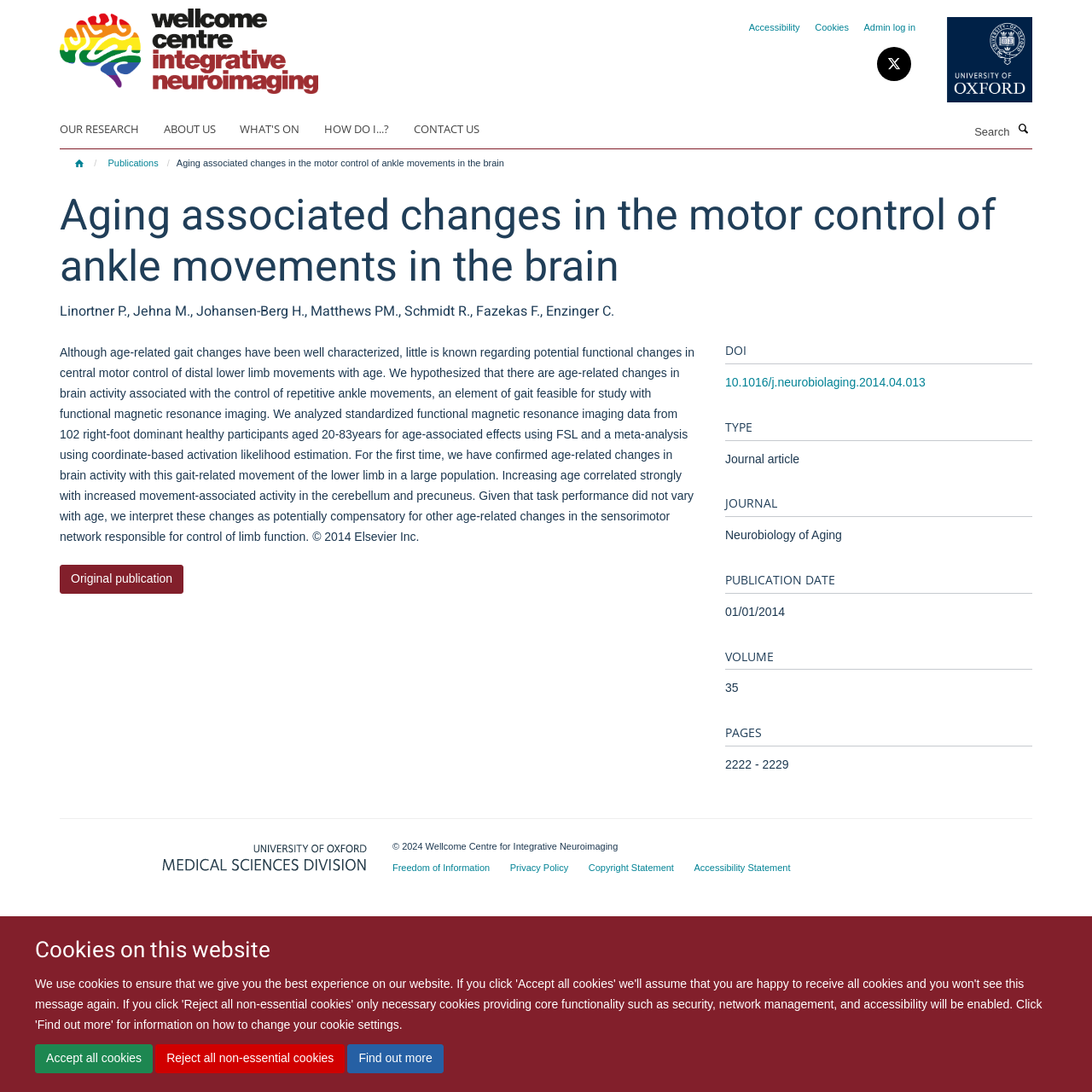Describe all the significant parts and information present on the webpage.

This webpage is about a research article titled "Aging associated changes in the motor control of ankle movements in the brain" from the Wellcome Centre for Integrative Neuroimaging. At the top of the page, there is a navigation menu with links to "OUR RESEARCH", "ABOUT US", "WHAT'S ON", "HOW DO I...?", and "CONTACT US". Below this menu, there is a search bar with a "Search" button.

The main content of the page is divided into two sections. On the left side, there is a section with the article title, authors, and a brief abstract summarizing the research. The abstract explains that the study investigated age-related changes in brain activity associated with the control of repetitive ankle movements. The researchers analyzed functional magnetic resonance imaging data from 102 healthy participants and found that increasing age correlated with increased movement-associated activity in the cerebellum and precuneus.

On the right side, there is a section with metadata about the article, including the DOI, type (journal article), journal name (Neurobiology of Aging), publication date (01/01/2014), volume (35), and pages (2222-2229). There is also a button to access the original publication.

At the bottom of the page, there are links to the Medical Science Division logo, copyright information, and policies on freedom of information, privacy, copyright, and accessibility.